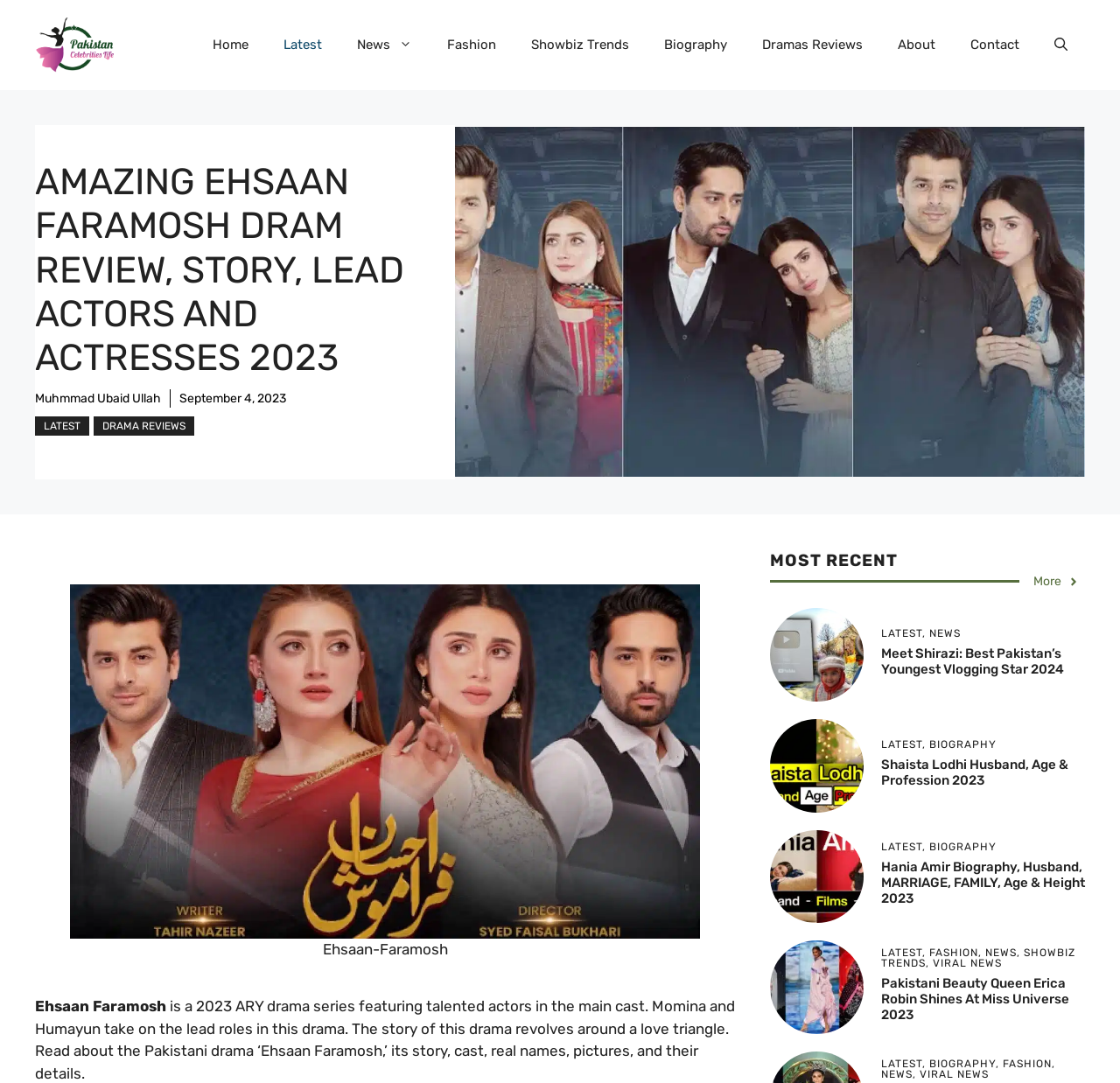How many images are there on the webpage?
Refer to the screenshot and respond with a concise word or phrase.

7